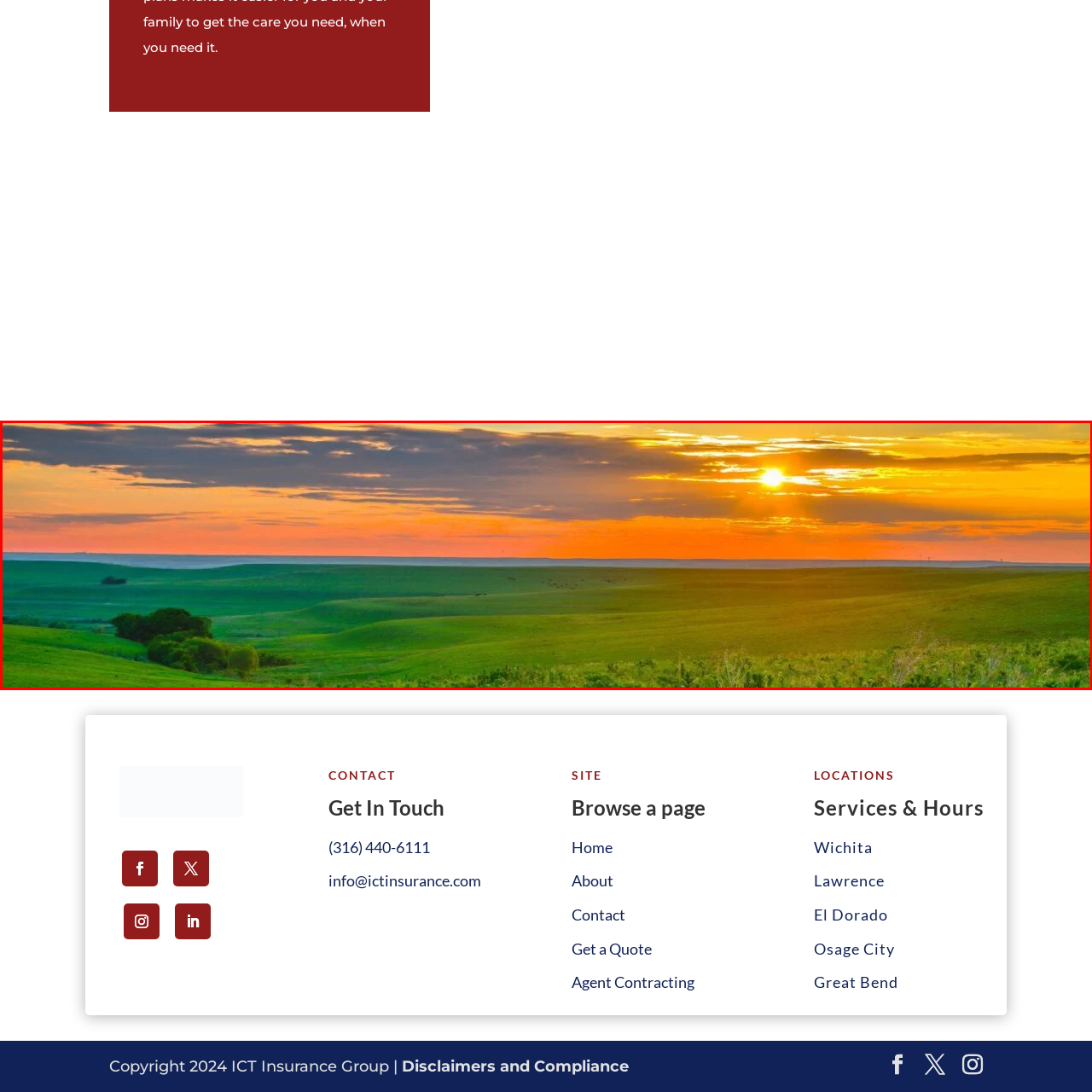What time of day is depicted in the image? Check the image surrounded by the red bounding box and reply with a single word or a short phrase.

sunset